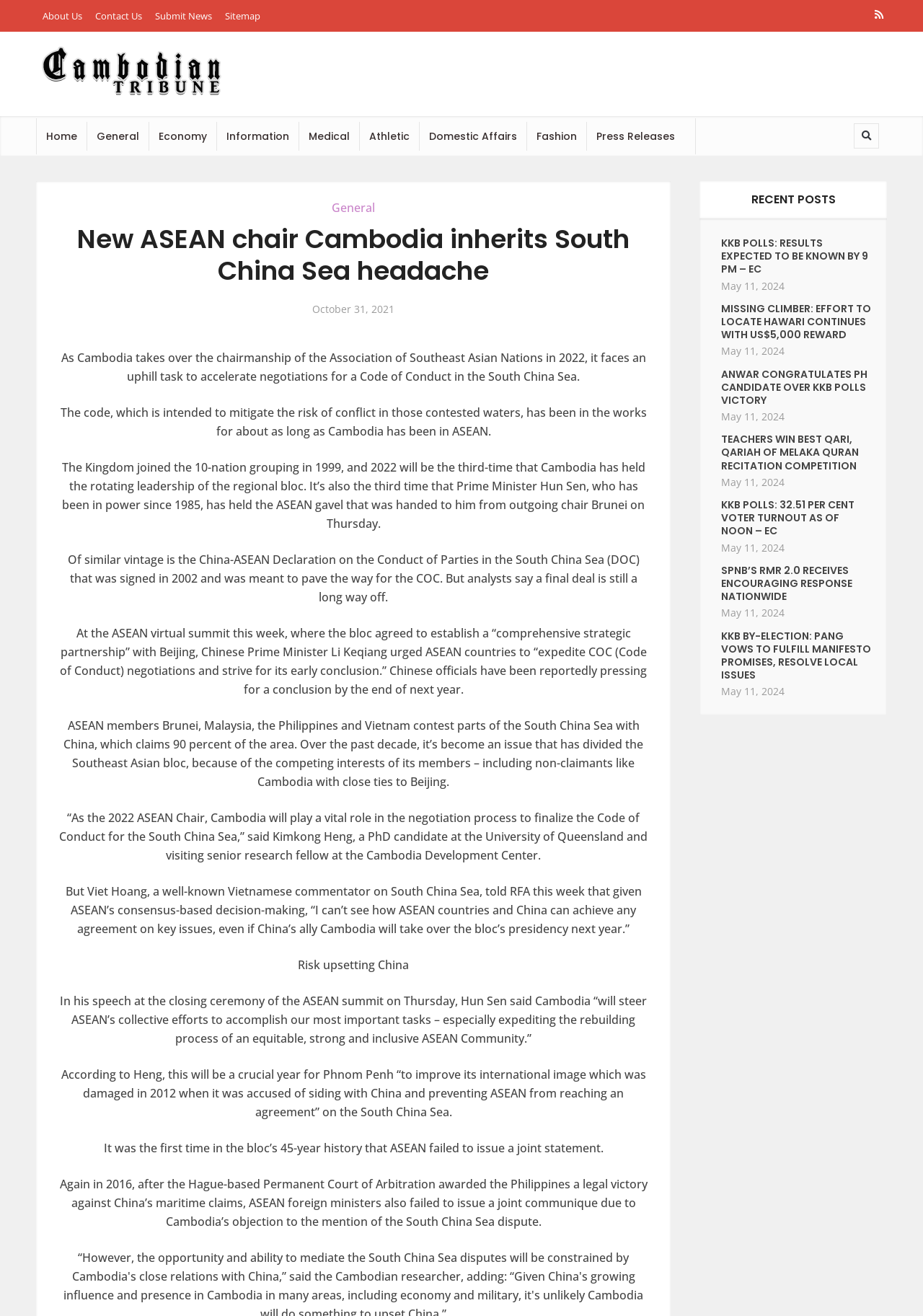Locate the bounding box of the UI element based on this description: "Search". Provide four float numbers between 0 and 1 as [left, top, right, bottom].

[0.926, 0.094, 0.951, 0.112]